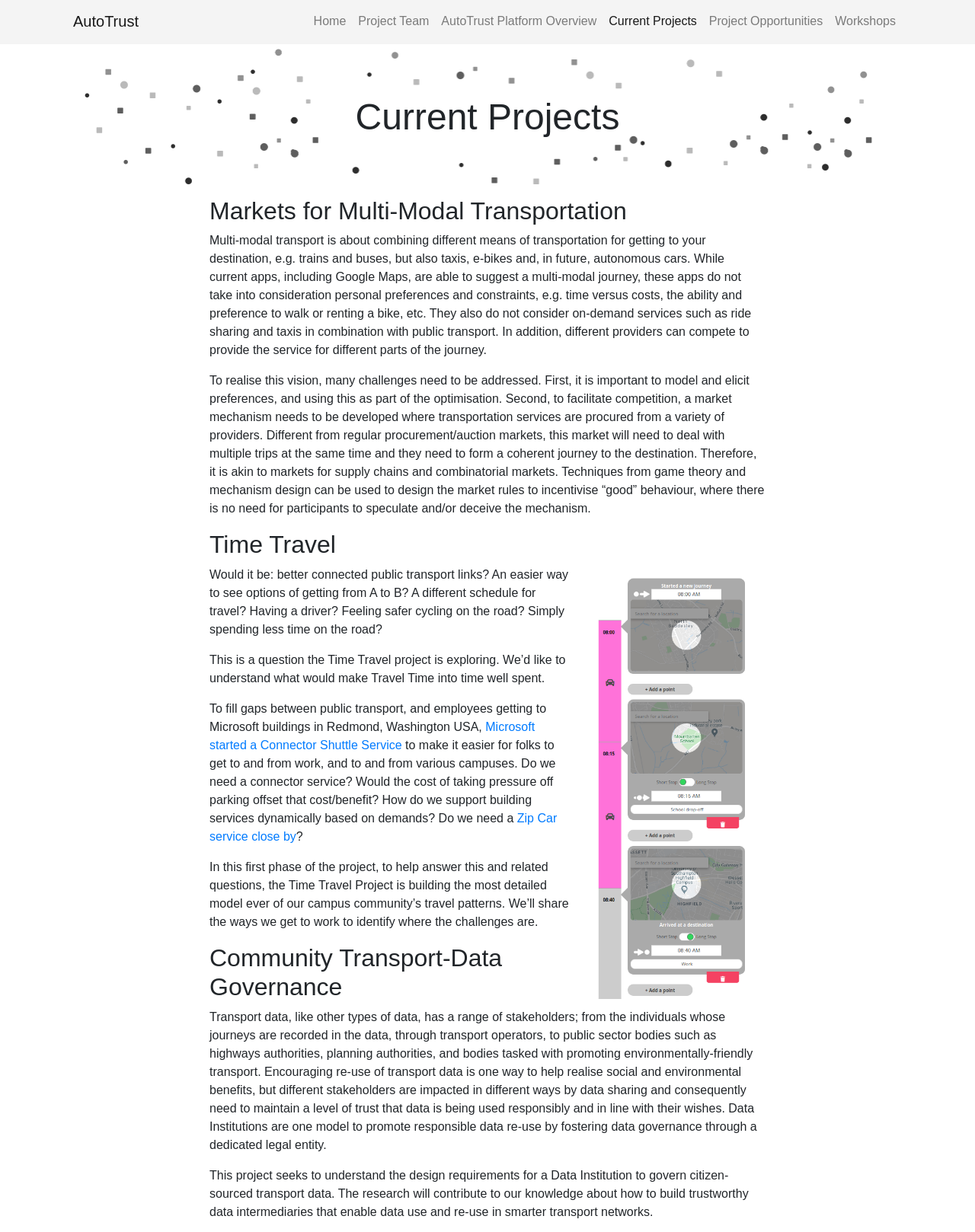What is the context of the Microsoft Connector Shuttle Service?
Please provide an in-depth and detailed response to the question.

The Microsoft Connector Shuttle Service is mentioned as an example of a service that aims to make it easier for employees to get to and from work, and to and from various campuses, highlighting the need to support building services dynamically based on demands.